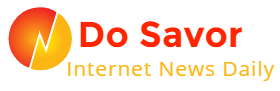What does the gradient background of the logo symbolize?
Using the image, give a concise answer in the form of a single word or short phrase.

Energy and dynamism